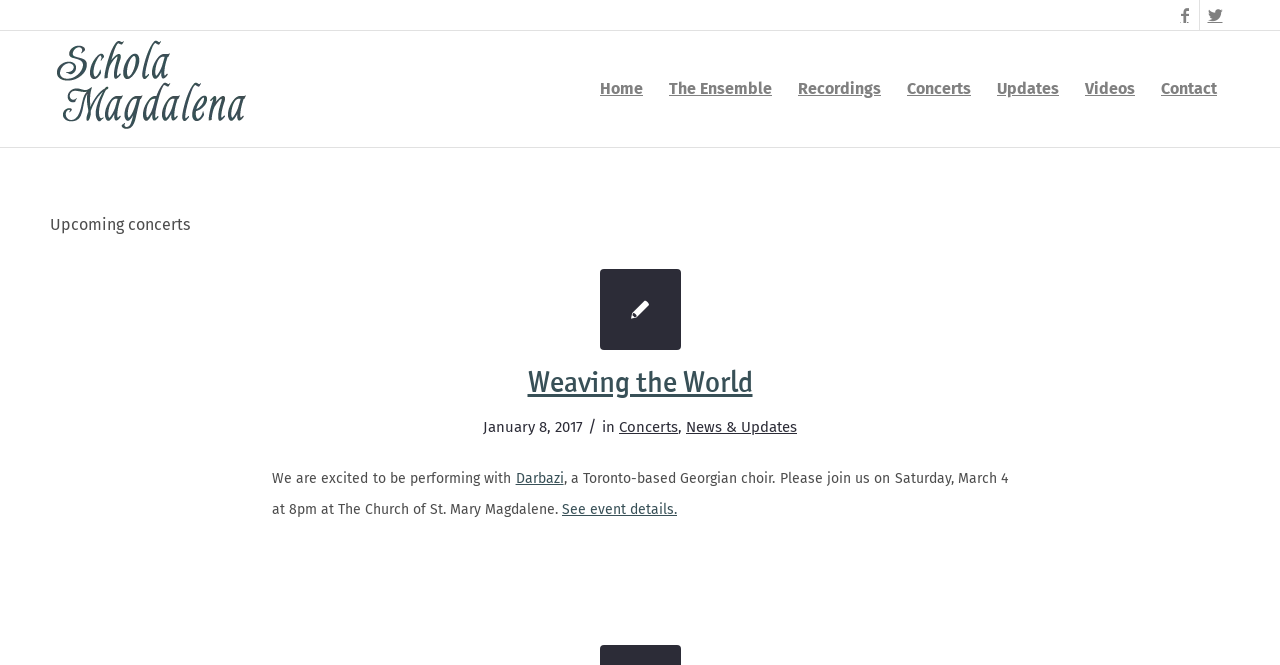Pinpoint the bounding box coordinates of the clickable area needed to execute the instruction: "Visit the Home page". The coordinates should be specified as four float numbers between 0 and 1, i.e., [left, top, right, bottom].

[0.459, 0.047, 0.512, 0.221]